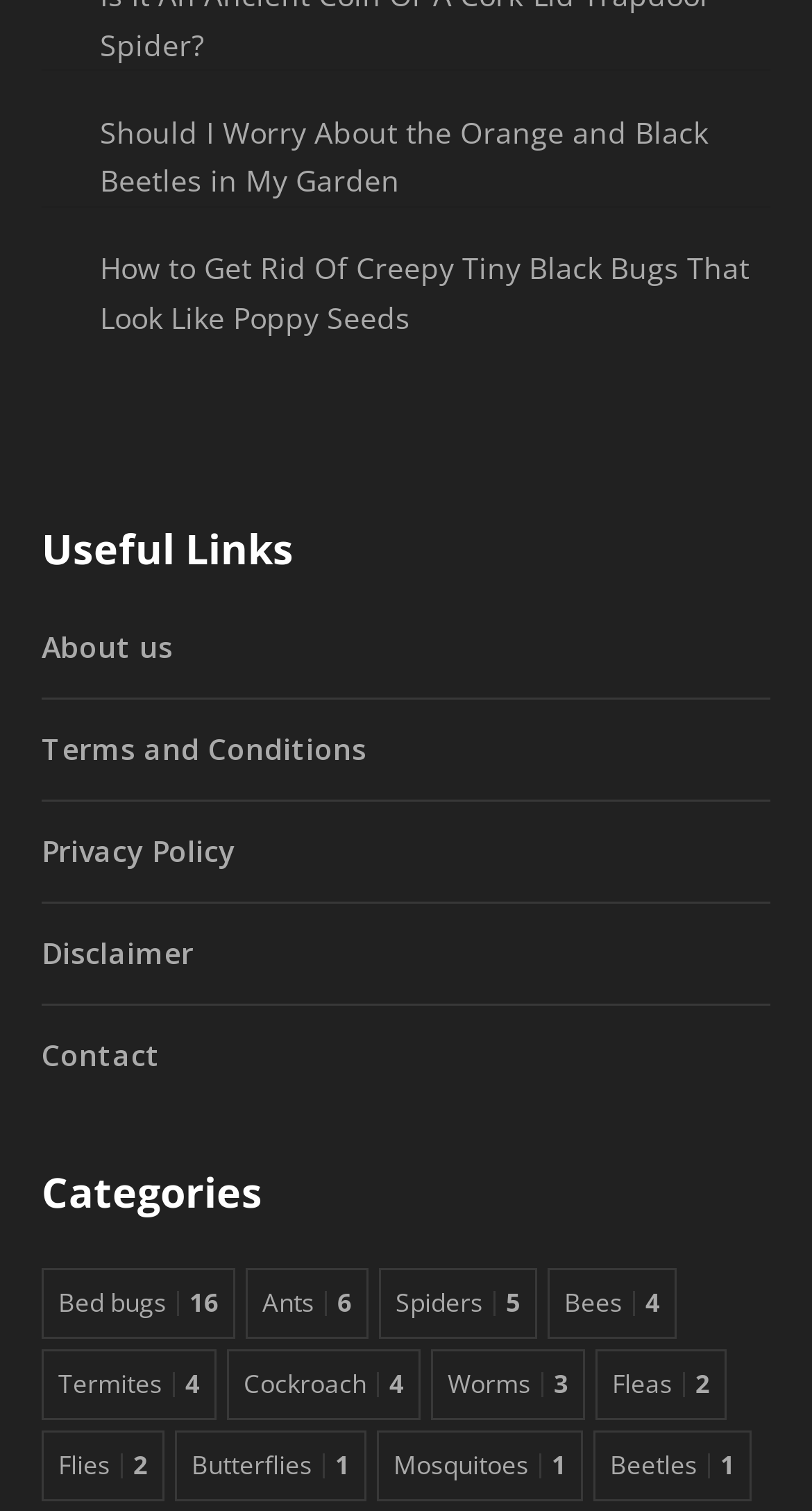What is the first link listed on this webpage?
Use the information from the image to give a detailed answer to the question.

I looked at the top of the webpage and found the first link, which is 'Should I Worry About the Orange and Black Beetles in My Garden'.